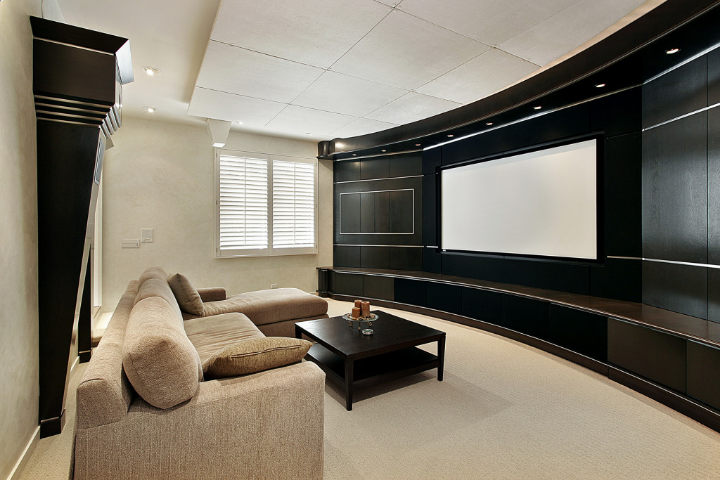Generate an in-depth description of the visual content.

This image showcases a modern in-home entertainment space designed for comfort and leisure. The room features a sleek, curved black wall that houses a large, blank screen, perfect for movie nights or gaming sessions. A cozy, light-toned sectional sofa occupies the foreground, inviting relaxation, while a minimalist black coffee table sits at its center, holding a few decorative items. Natural light streams in through window blinds, enhancing the inviting atmosphere. This setup reflects trends in home entertainment, catering to families seeking enjoyable activities during the pandemic, as highlighted in the article titled "In-home Entertainment Options for Your Family During the Pandemic." The image encapsulates the essence of creating a personal retreat for entertainment at home.